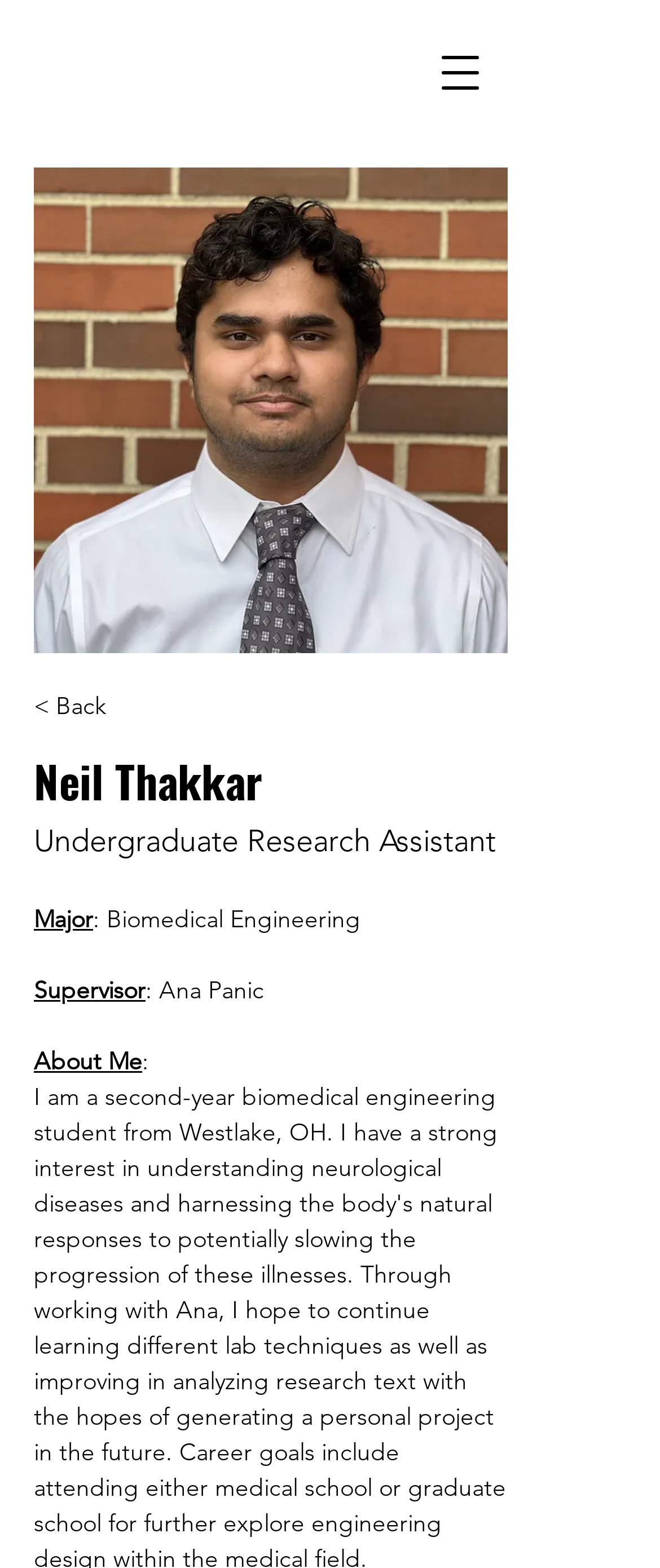Find the bounding box coordinates for the UI element that matches this description: "aria-label="Open navigation menu"".

[0.633, 0.019, 0.762, 0.073]